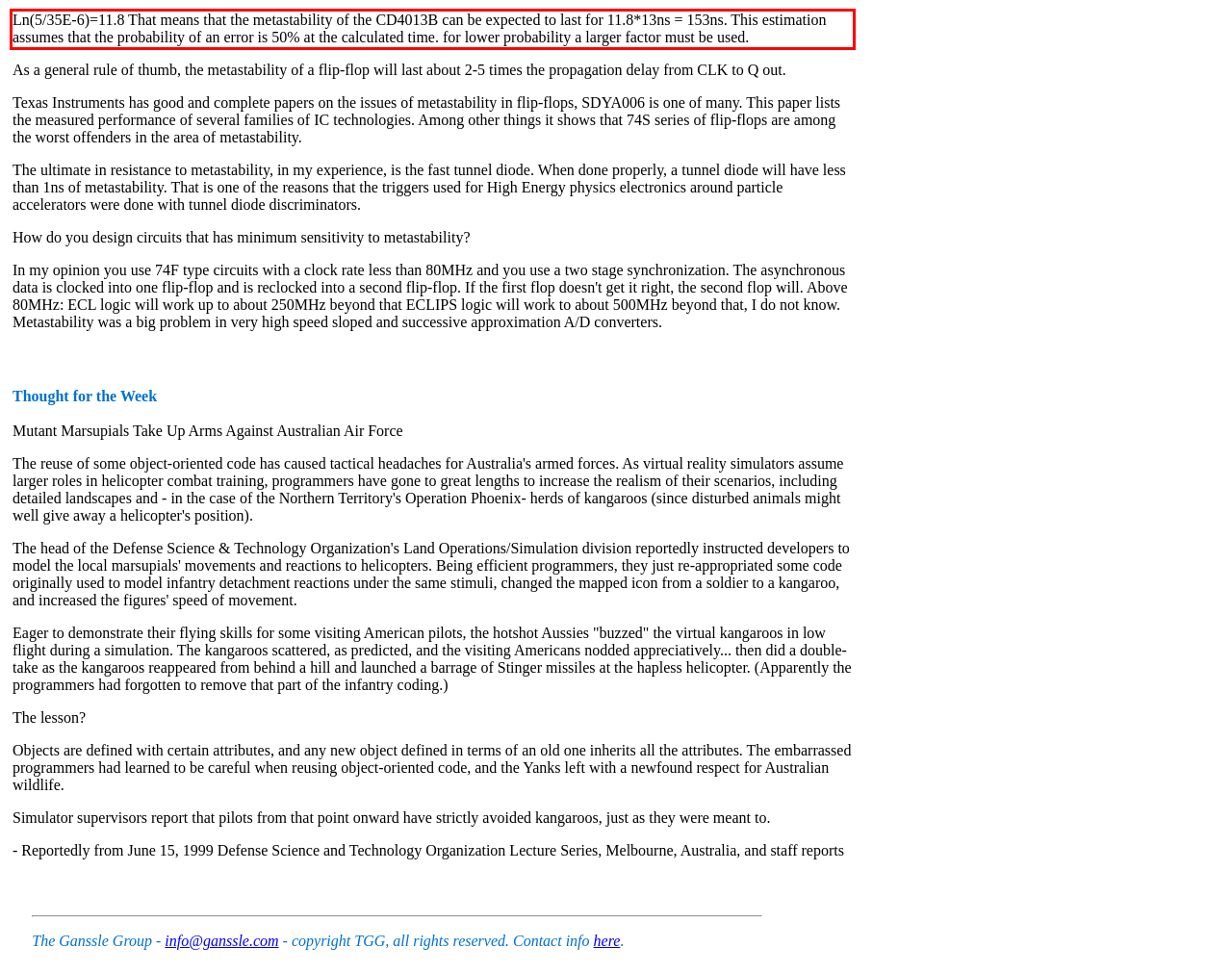Please identify and extract the text content from the UI element encased in a red bounding box on the provided webpage screenshot.

Ln(5/35E-6)=11.8 That means that the metastability of the CD4013B can be expected to last for 11.8*13ns = 153ns. This estimation assumes that the probability of an error is 50% at the calculated time. for lower probability a larger factor must be used.